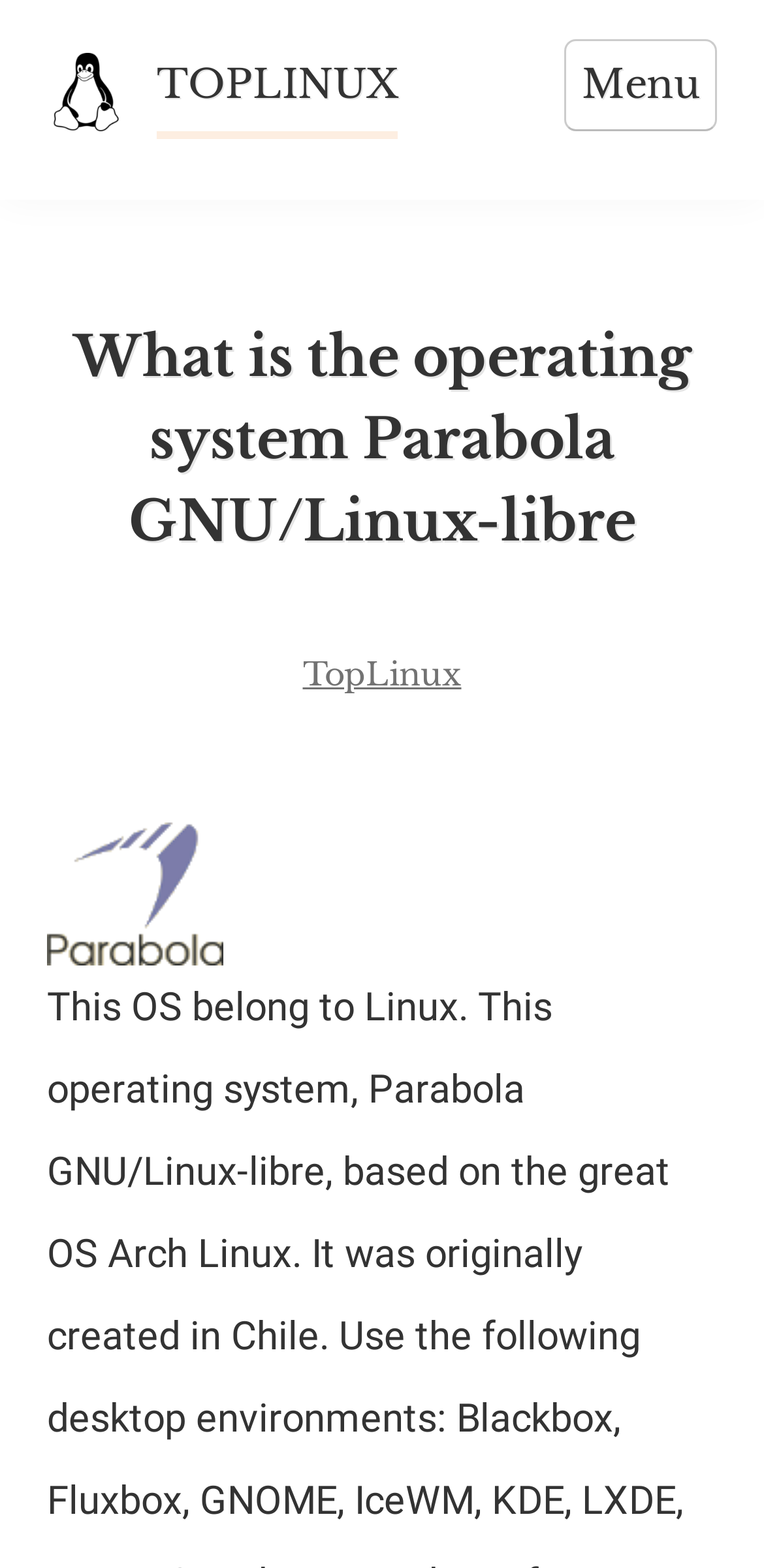How many desktop environments are mentioned on this webpage?
Respond with a short answer, either a single word or a phrase, based on the image.

Two